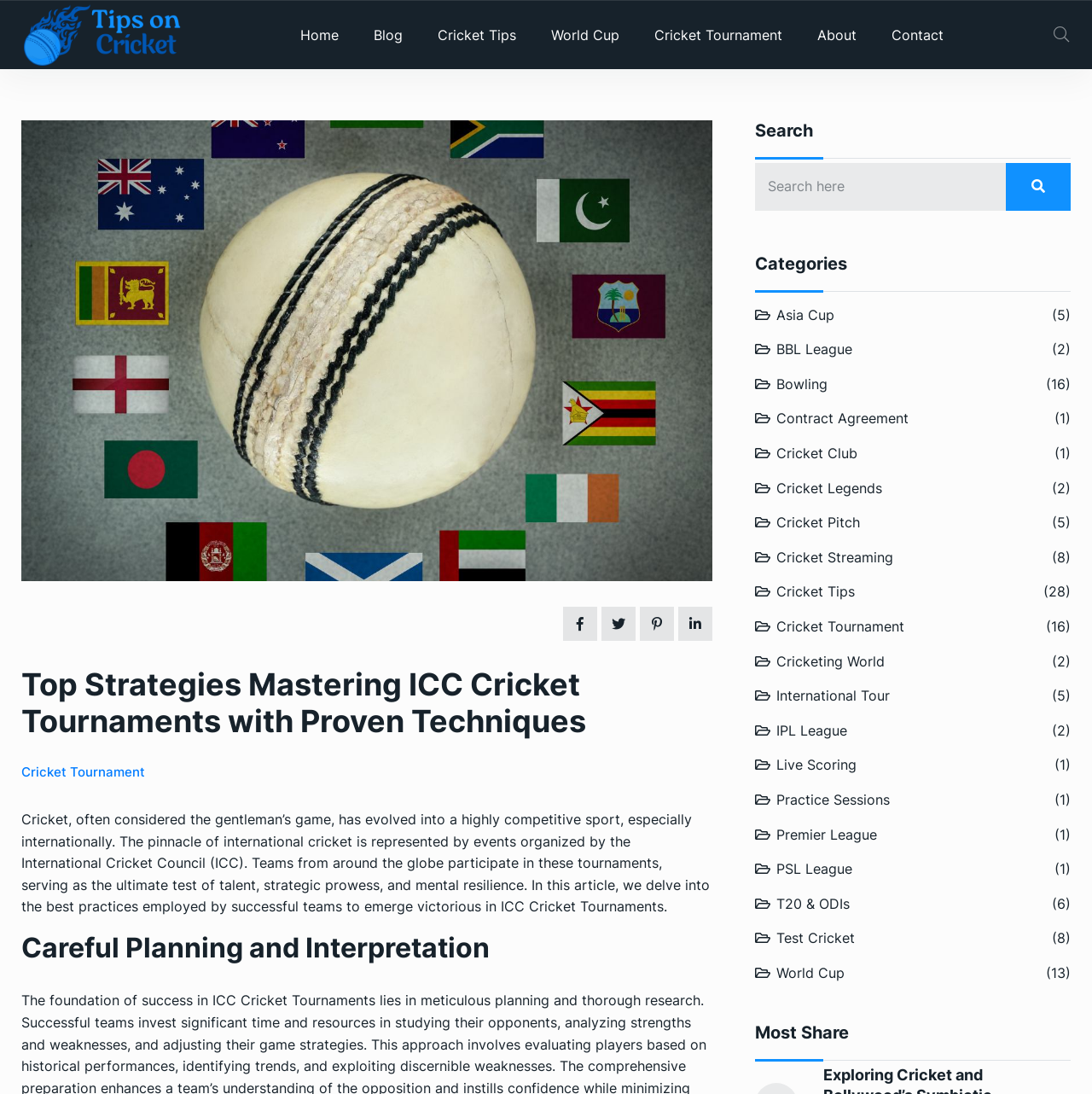Provide a thorough description of the webpage you see.

The webpage is about cricket, specifically focusing on mastering ICC cricket tournaments with proven techniques. At the top, there is a logo and a navigation menu with links to "Home", "Blog", "Cricket Tips", "World Cup", "Cricket Tournament", and "About" and "Contact" pages. 

Below the navigation menu, there is a large image with a heading "Top Strategies Mastering ICC Cricket Tournaments with Proven Techniques" and several social media links. 

On the left side, there is a section with a heading "Cricket, often considered the gentleman’s game, has evolved into a highly competitive sport, especially internationally..." which provides an introduction to the article. 

Below this section, there are two headings "Careful Planning and Interpretation" and a paragraph of text discussing the importance of planning and research in cricket tournaments. 

On the right side, there is a search bar with a button and a heading "Categories" followed by a list of categories including "Asia Cup", "BBL League", "Bowling", and many others, each with a number of articles in parentheses. 

At the bottom, there is a section with a heading "Most Share" but it does not contain any content.